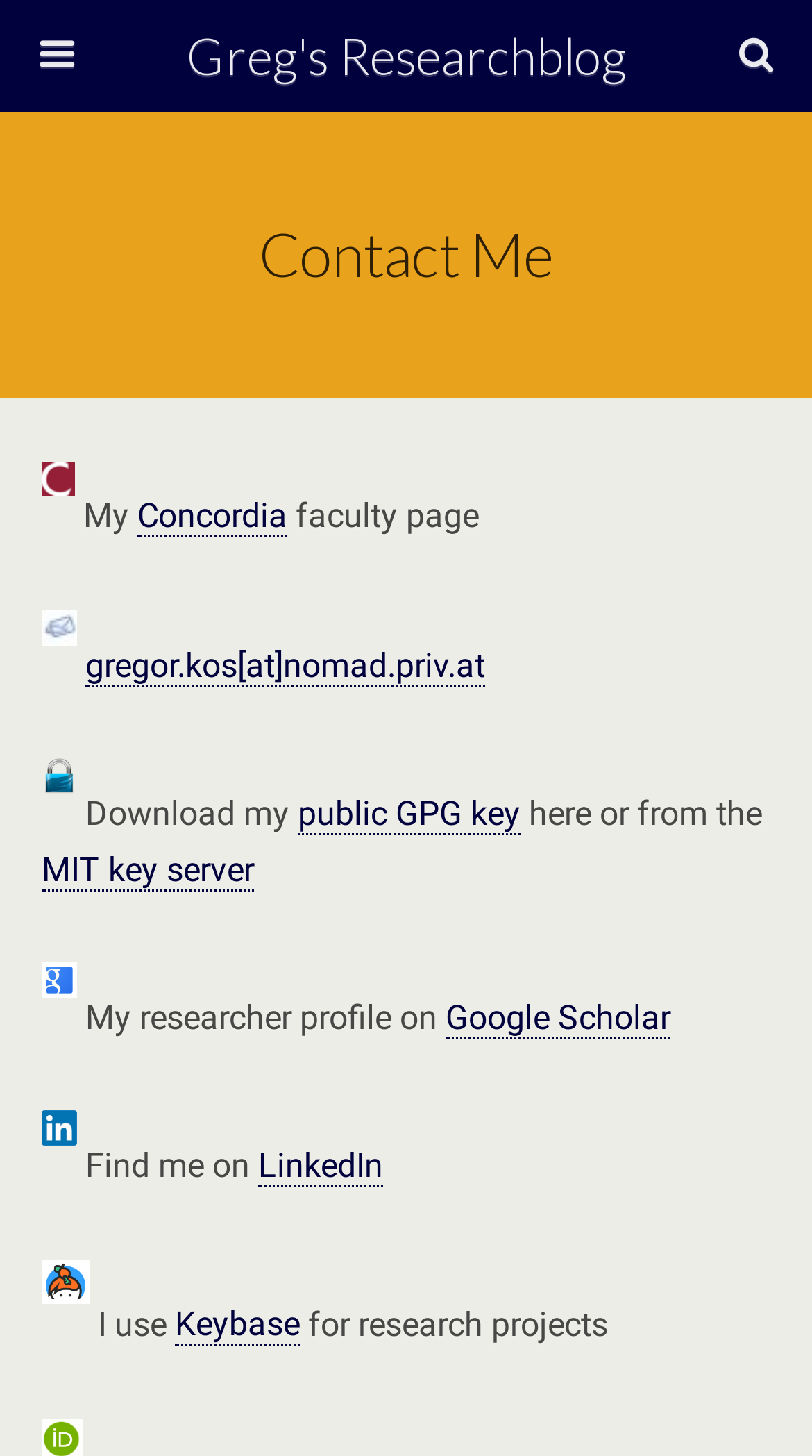Pinpoint the bounding box coordinates of the clickable area needed to execute the instruction: "Download my public GPG key". The coordinates should be specified as four float numbers between 0 and 1, i.e., [left, top, right, bottom].

[0.367, 0.545, 0.641, 0.574]